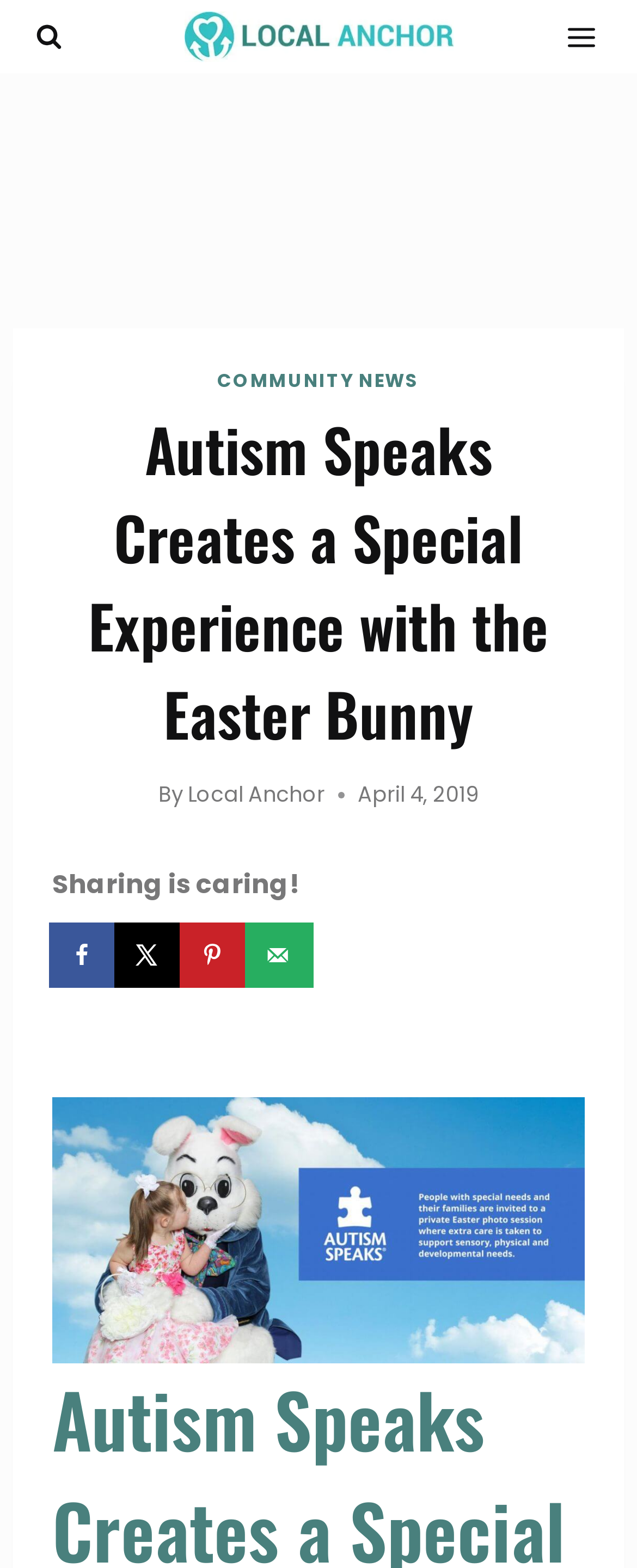Provide the bounding box coordinates in the format (top-left x, top-left y, bottom-right x, bottom-right y). All values are floating point numbers between 0 and 1. Determine the bounding box coordinate of the UI element described as: alt="Local Anchor"

[0.288, 0.008, 0.712, 0.039]